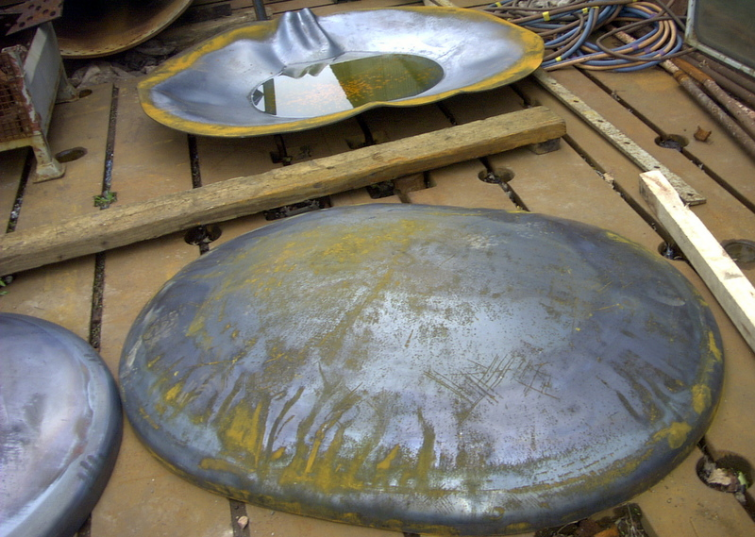Answer the question with a single word or phrase: 
What is the environment depicted in the image?

Workshop or factory